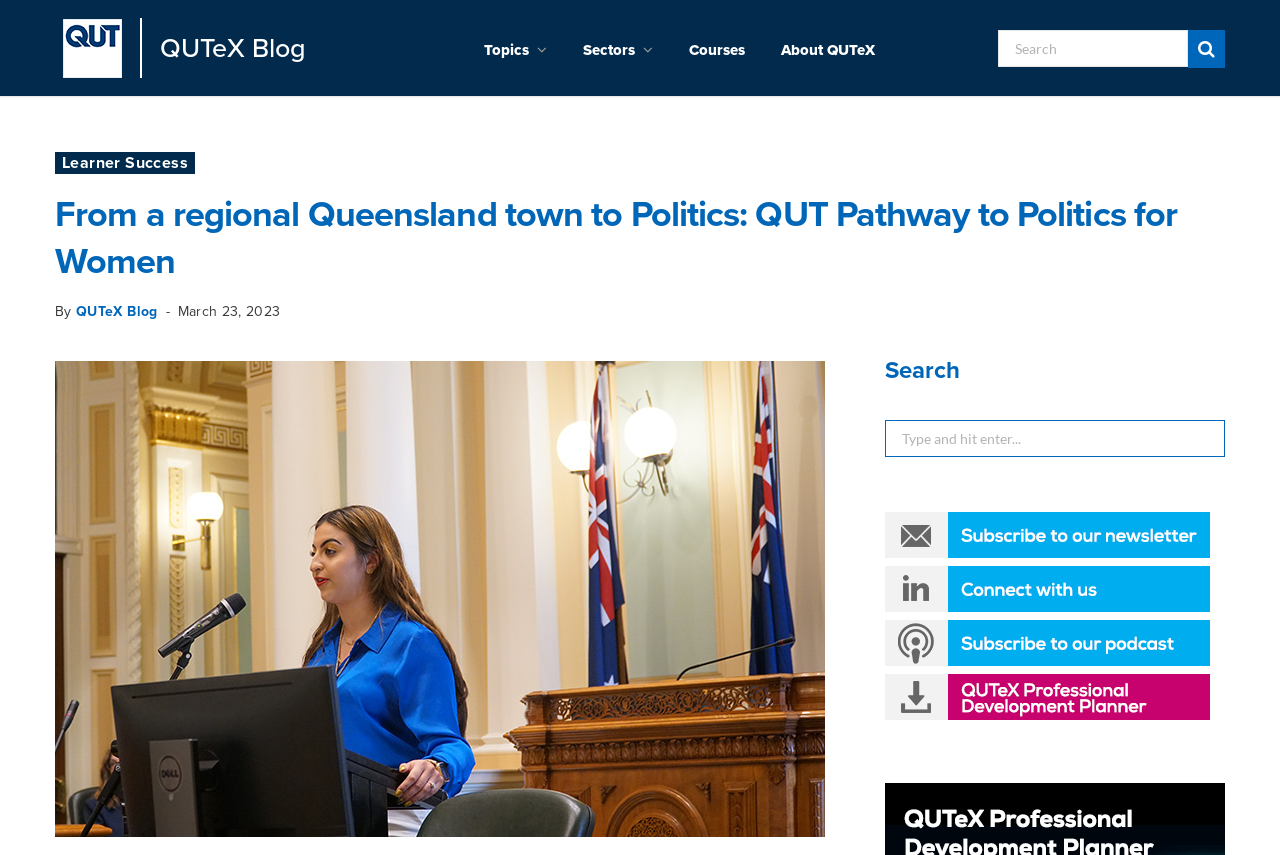How many social media links are there?
Using the information from the image, provide a comprehensive answer to the question.

There are three social media links at the bottom of the webpage, which are QUTeX LinkedIn, QUTeX Newsletter, and ExecInsights Podcast.